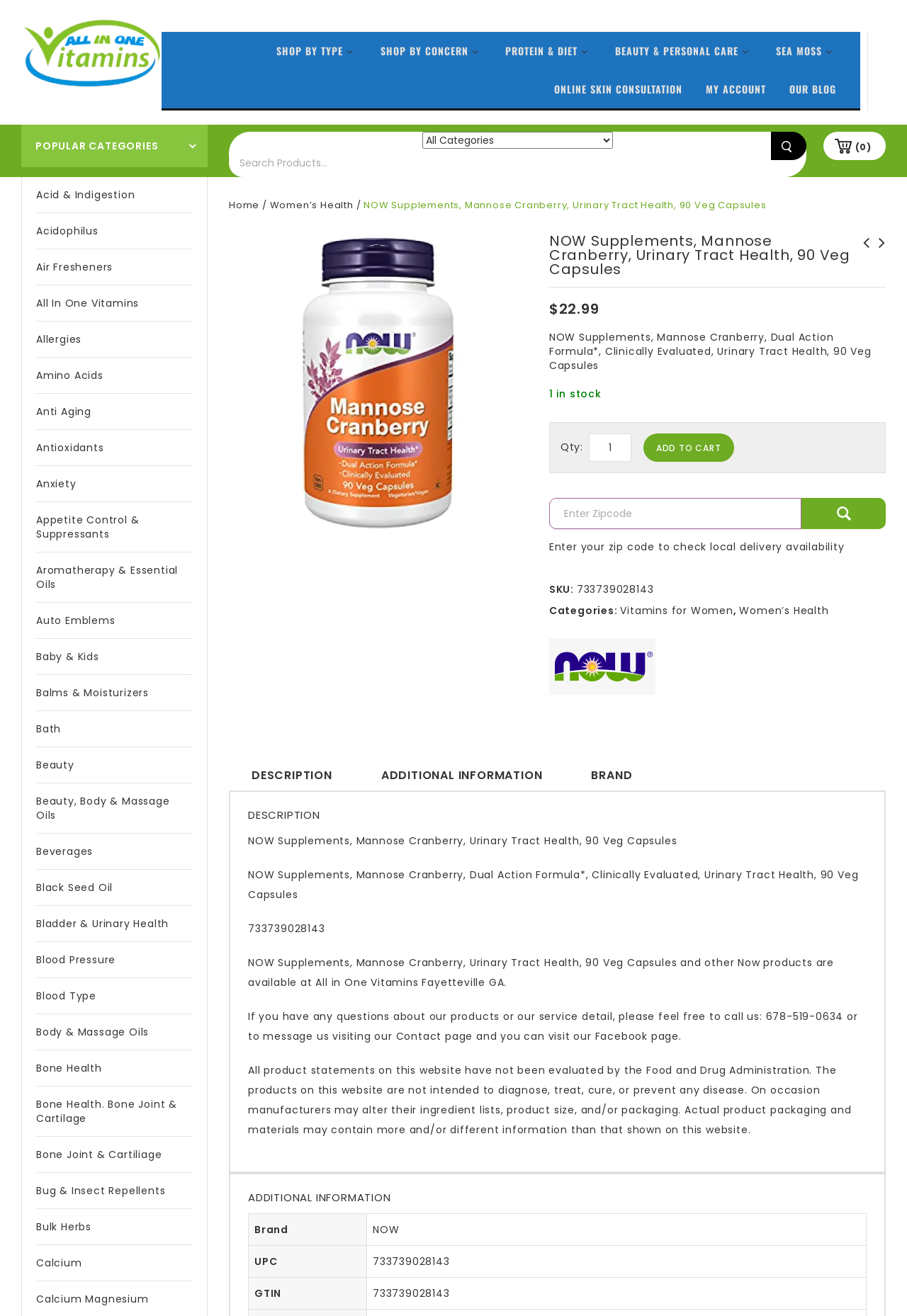Specify the bounding box coordinates of the area to click in order to follow the given instruction: "Select a category."

[0.04, 0.135, 0.212, 0.161]